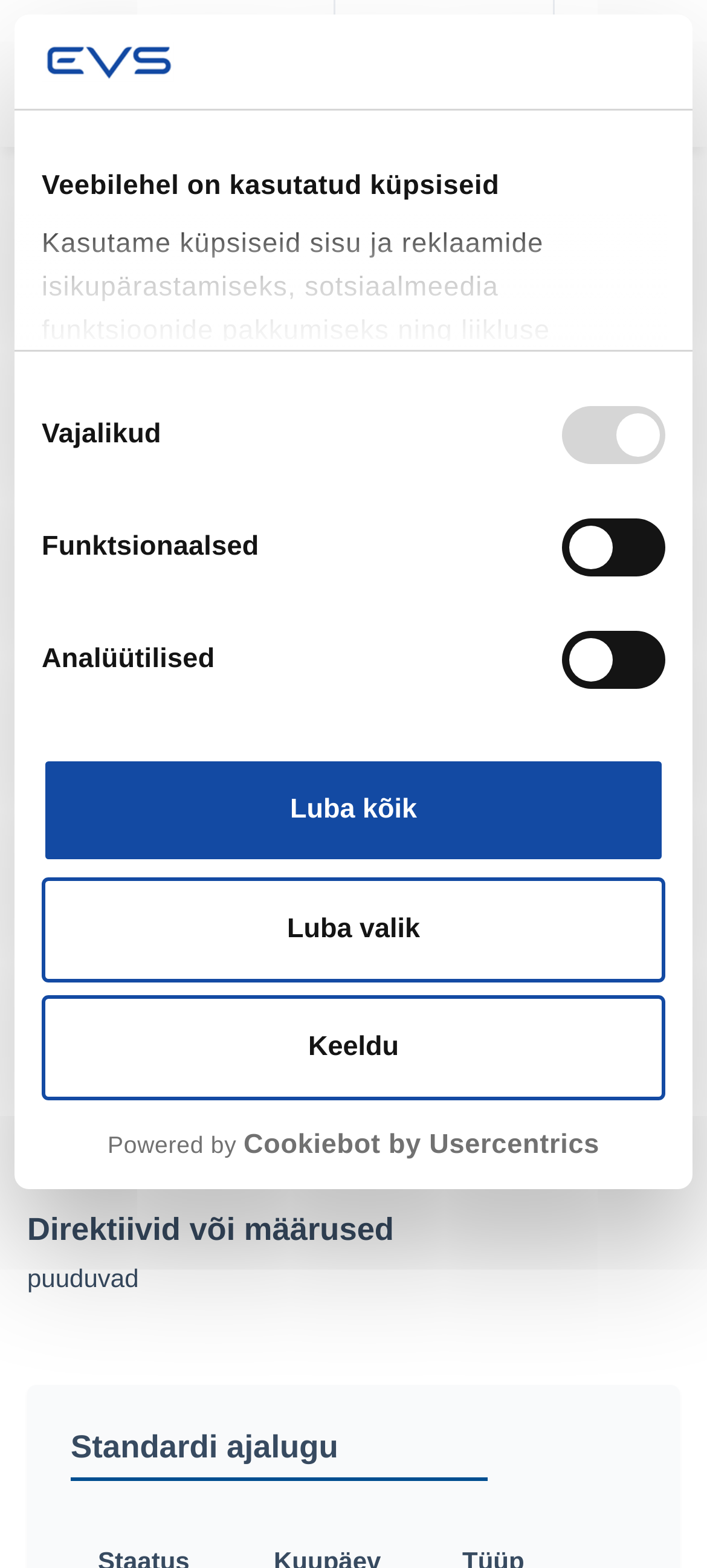Respond with a single word or short phrase to the following question: 
What is the effective date of the standard?

26.05.2003